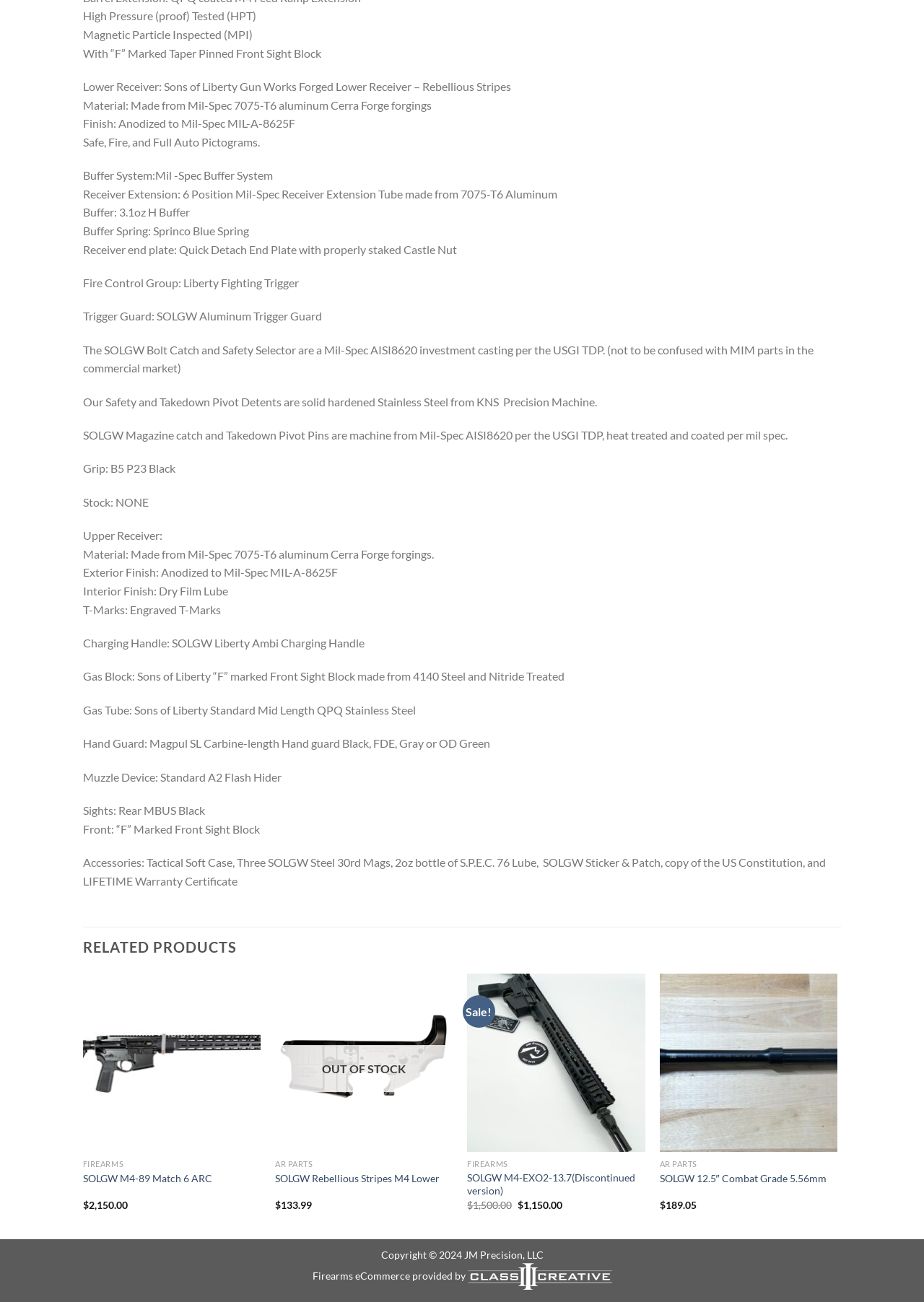Locate the bounding box coordinates of the area to click to fulfill this instruction: "View the 'SOLGW M4-89 Match 6 ARC' product". The bounding box should be presented as four float numbers between 0 and 1, in the order [left, top, right, bottom].

[0.09, 0.9, 0.23, 0.911]